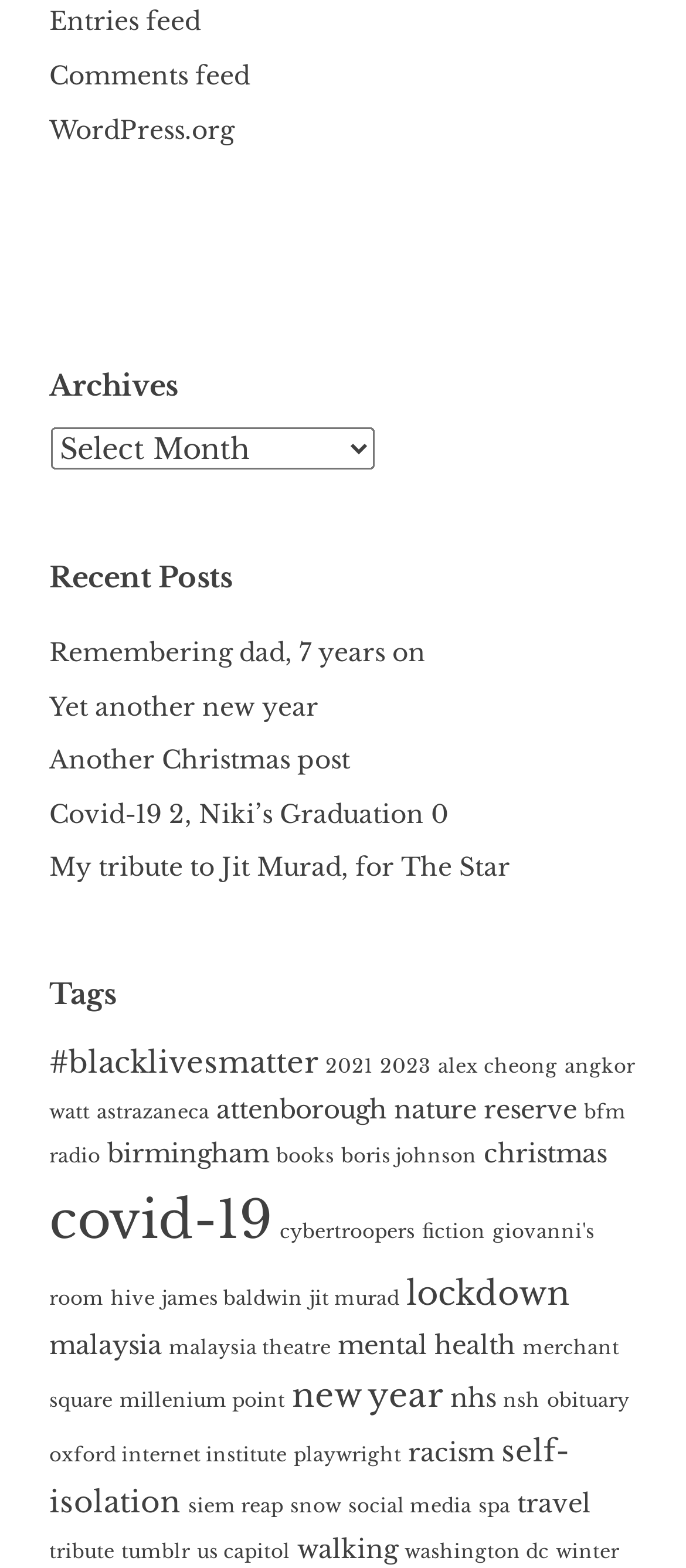Show the bounding box coordinates for the element that needs to be clicked to execute the following instruction: "Select 'Archives'". Provide the coordinates in the form of four float numbers between 0 and 1, i.e., [left, top, right, bottom].

[0.074, 0.273, 0.546, 0.3]